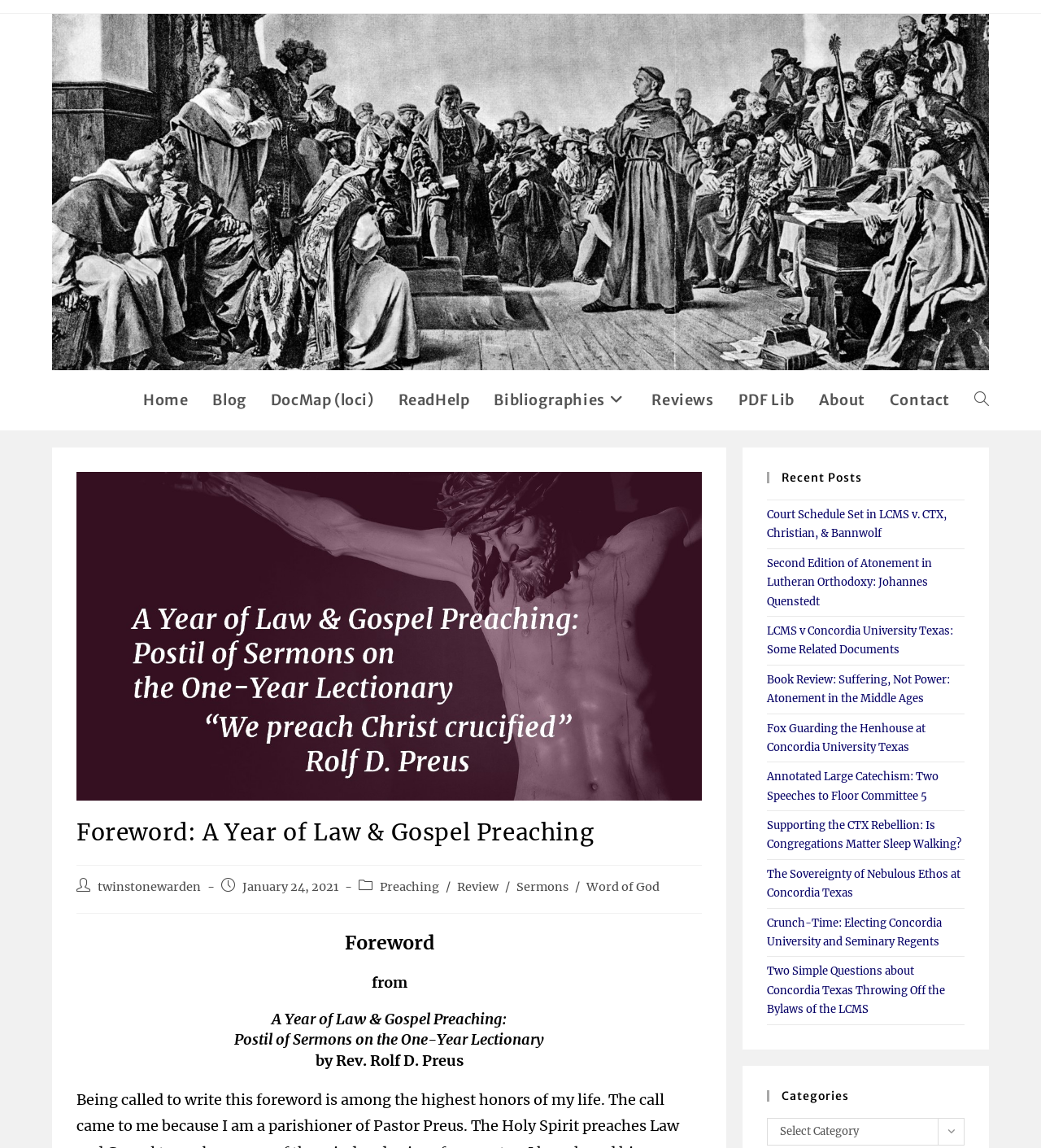What is the last recent post about?
Relying on the image, give a concise answer in one word or a brief phrase.

Electing Concordia University and Seminary Regents